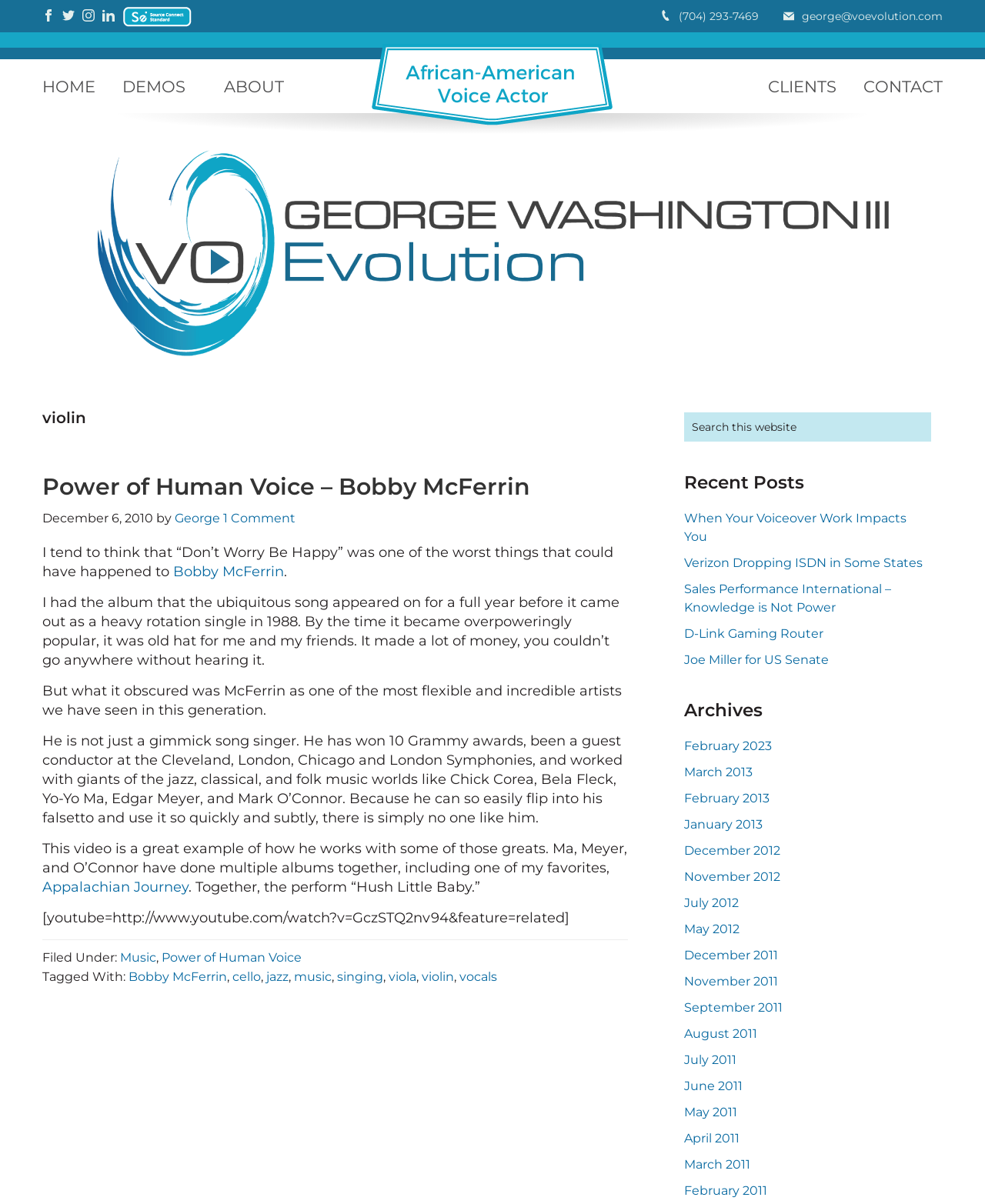Look at the image and give a detailed response to the following question: What is the contact phone number?

I found the answer by looking at the link with the text '(704) 293-7469' which is likely to be the contact phone number.